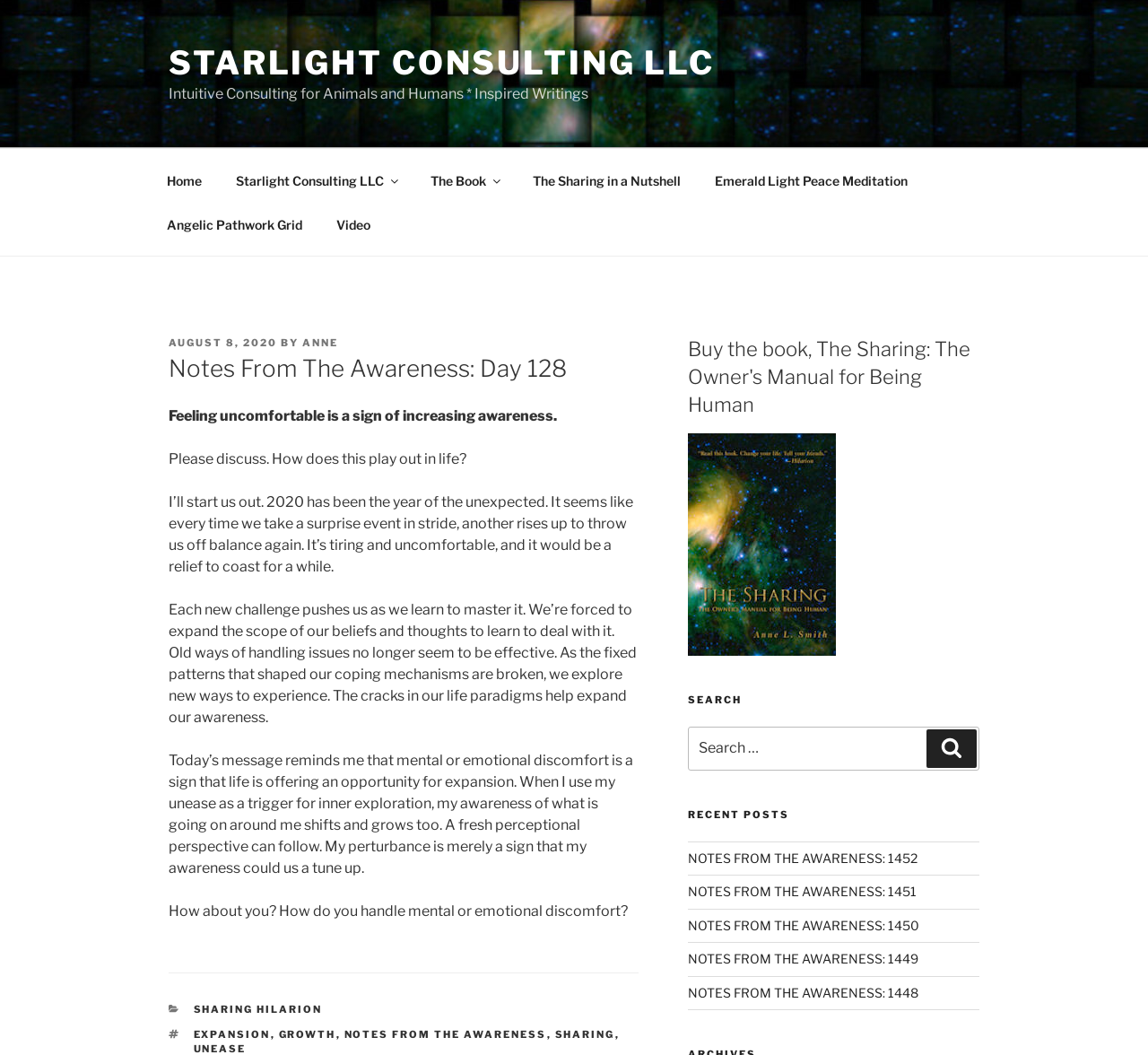Provide a short answer to the following question with just one word or phrase: What is the title of the blog post?

Notes From The Awareness: Day 128